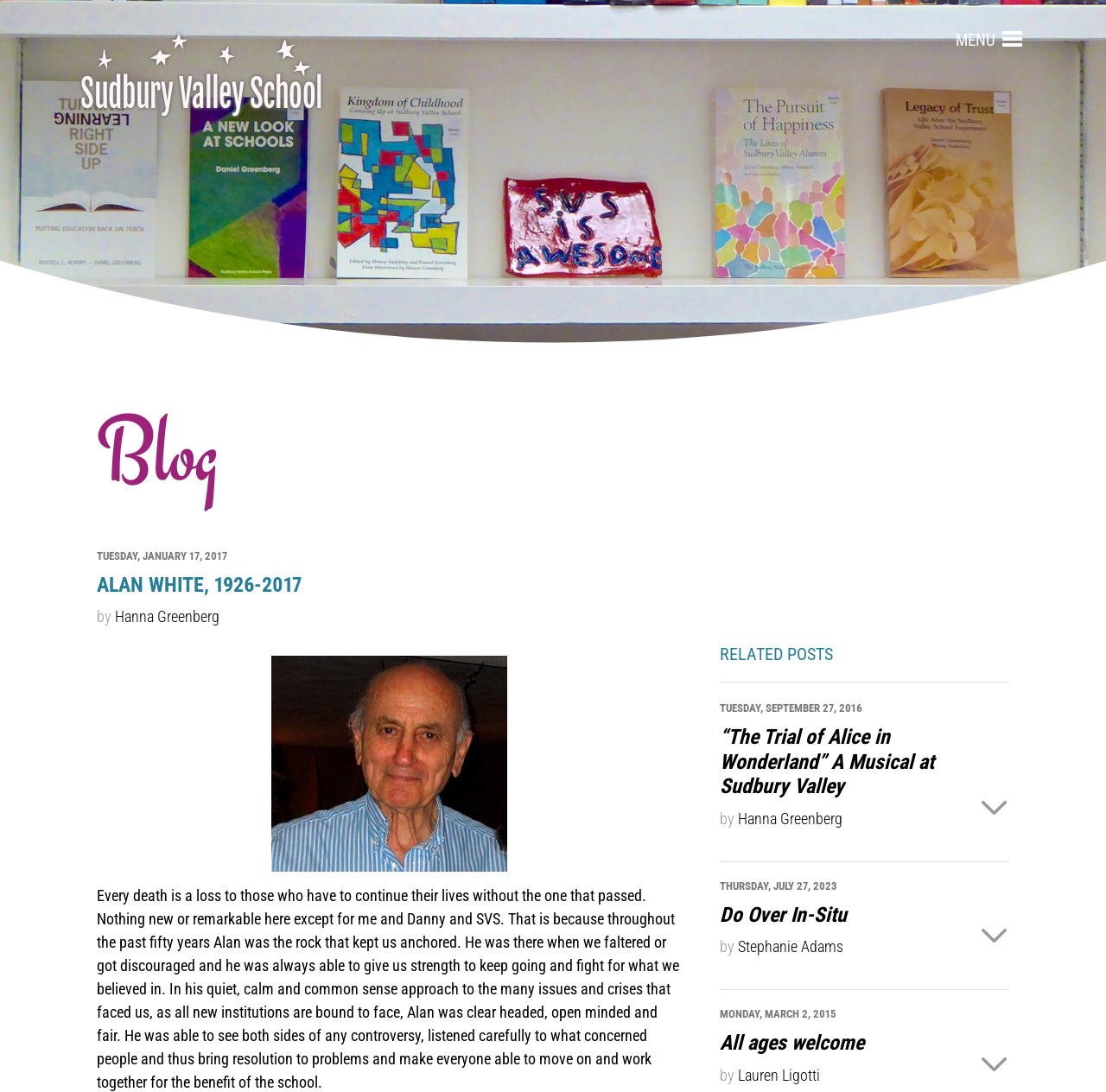Determine the bounding box coordinates for the region that must be clicked to execute the following instruction: "Click the 'Home' link".

[0.07, 0.096, 0.294, 0.112]